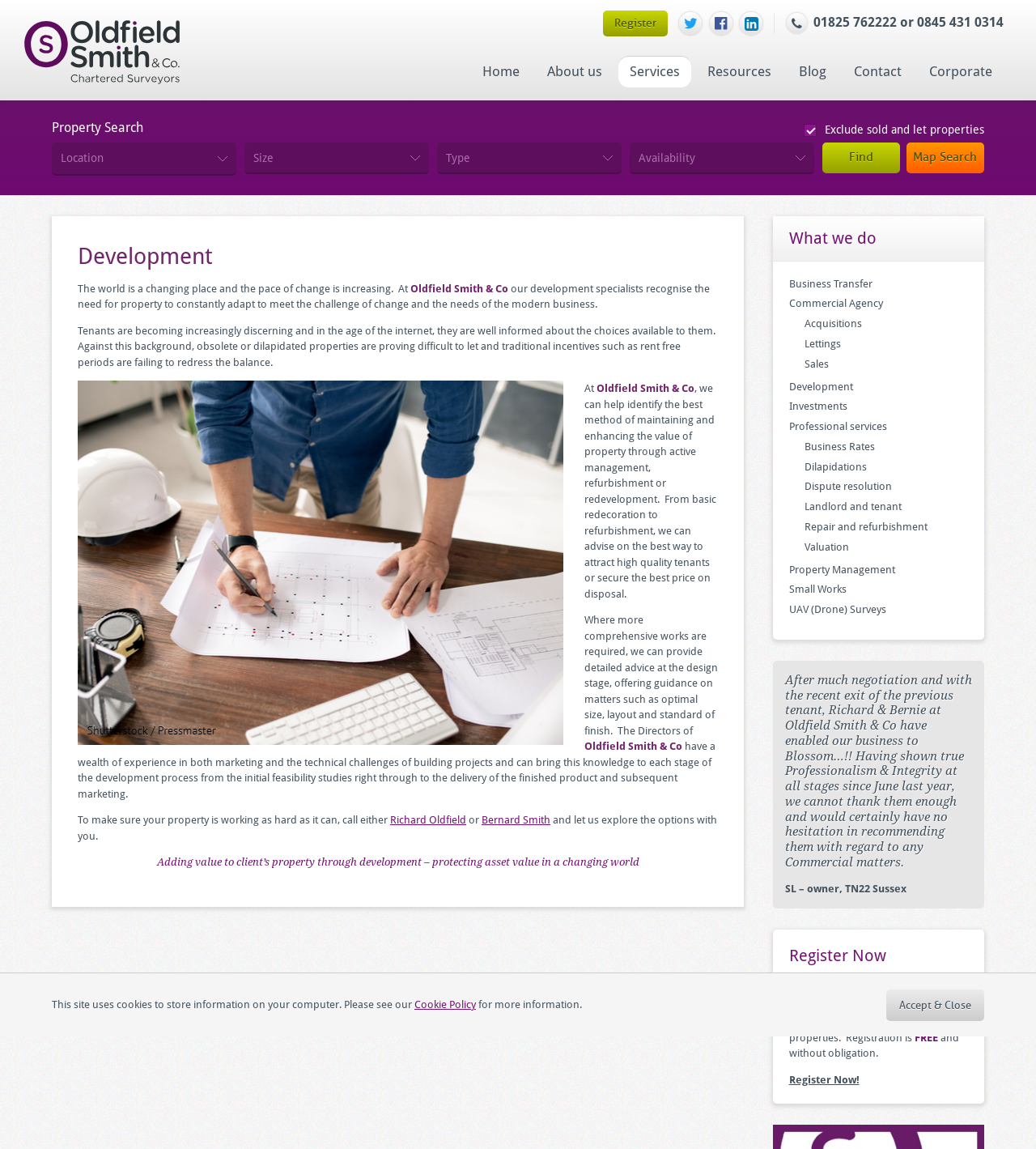Extract the bounding box coordinates for the UI element described as: "Landlord and tenant".

[0.777, 0.436, 0.87, 0.446]